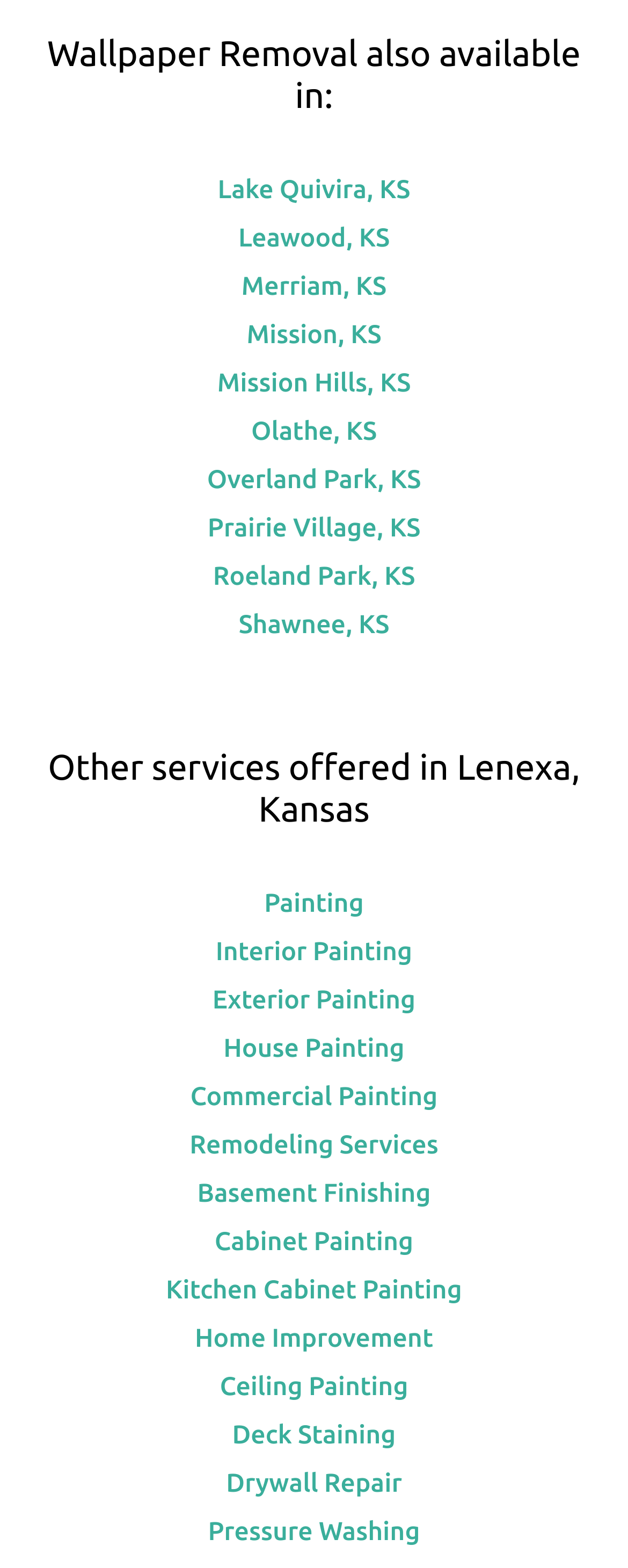Provide a short answer to the following question with just one word or phrase: What is the last service listed under 'Other services offered in Lenexa, Kansas'?

Pressure Washing